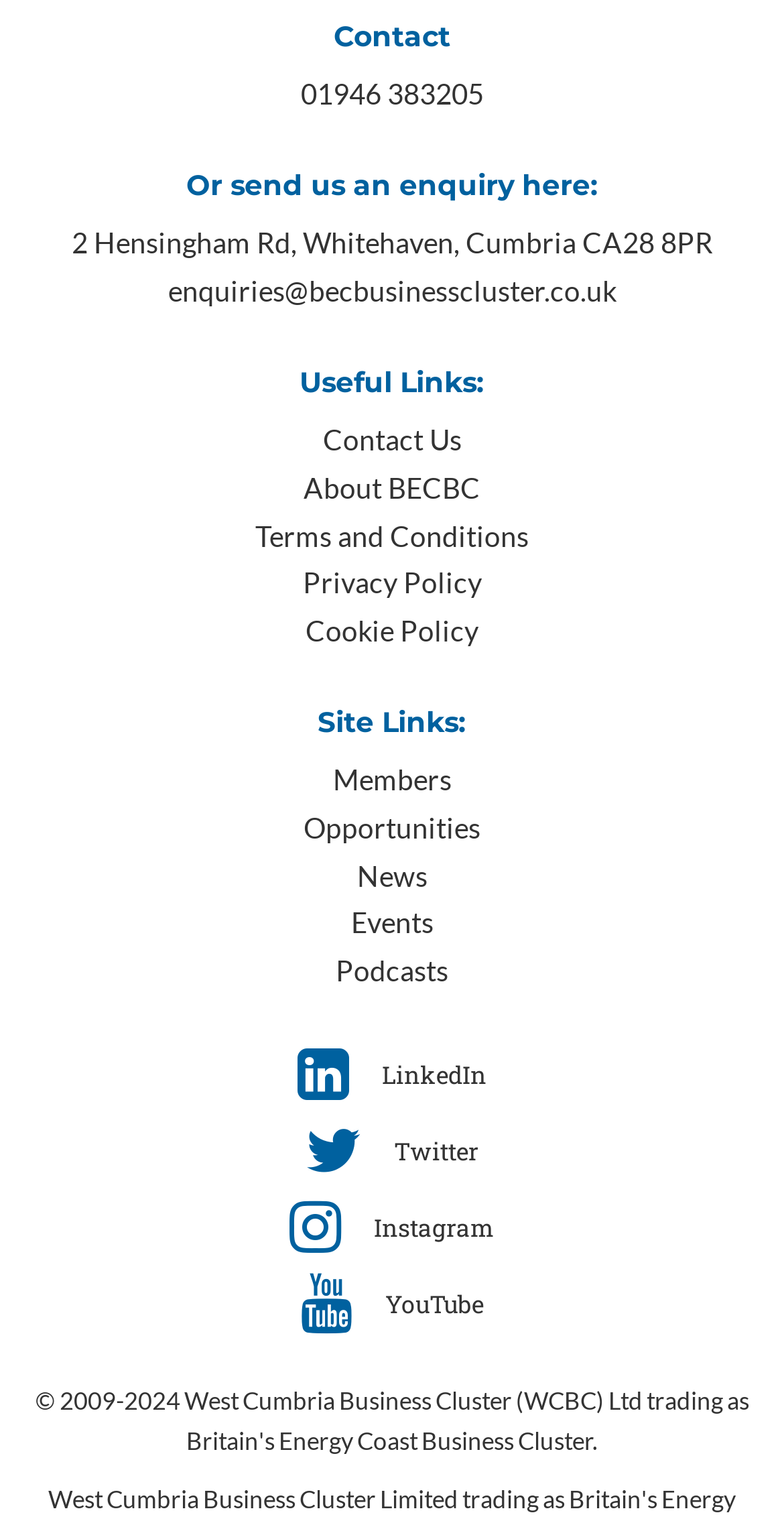Please find the bounding box for the following UI element description. Provide the coordinates in (top-left x, top-left y, bottom-right x, bottom-right y) format, with values between 0 and 1: Privacy Policy

[0.386, 0.371, 0.614, 0.394]